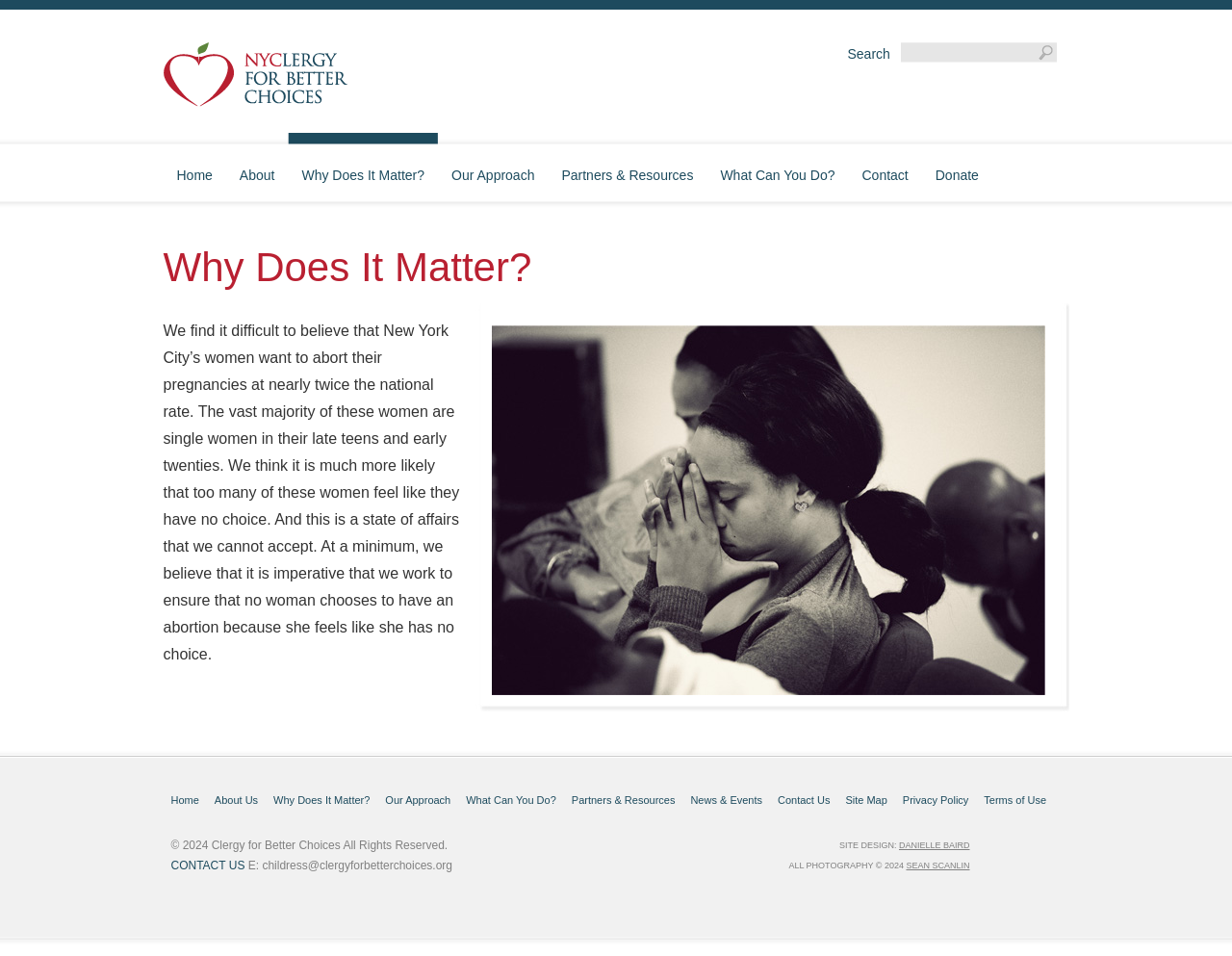Summarize the webpage comprehensively, mentioning all visible components.

The webpage is titled "Why Does It Matter? | Clergy for Better Choices" and appears to be a non-profit organization's website. At the top, there is a search bar with a "Search" label and a button to its right. Below the search bar, there is a navigation menu with links to "Home", "About", "Why Does It Matter?", "Our Approach", "Partners & Resources", "What Can You Do?", "Contact", and "Donate".

The main content of the page is a heading that reads "Why Does It Matter?" followed by a paragraph of text that discusses the high rate of abortions in New York City and the organization's mission to ensure that women do not feel forced into making this choice.

At the bottom of the page, there is a secondary navigation menu with links to various pages, including "Home", "About Us", "Why Does It Matter?", "Our Approach", "What Can You Do?", "Partners & Resources", "News & Events", "Contact Us", "Site Map", "Privacy Policy", and "Terms of Use". 

Additionally, there is a copyright notice that reads "© 2024 Clergy for Better Choices All Rights Reserved." and a contact section with an email address and a link to "CONTACT US". The webpage also credits the site designer and photographer at the bottom.